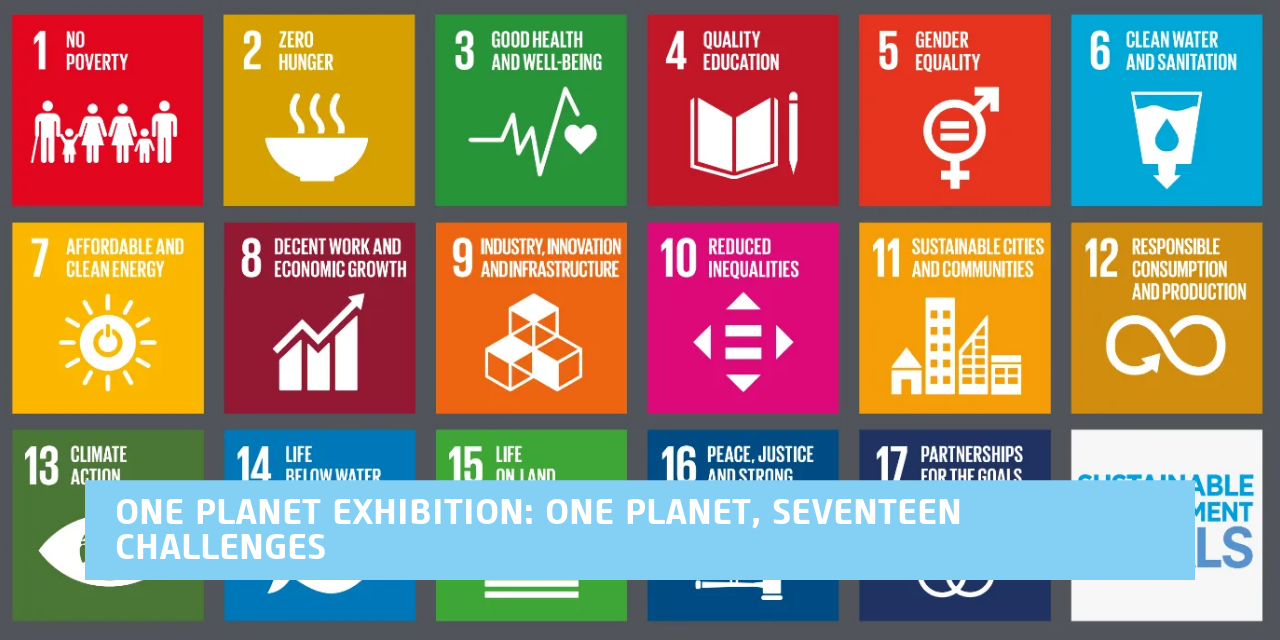Observe the image and answer the following question in detail: How many global goals are established by the United Nations?

The image features a grid of colorful icons representing each of the 17 global goals established by the United Nations, so the number of global goals is 17.